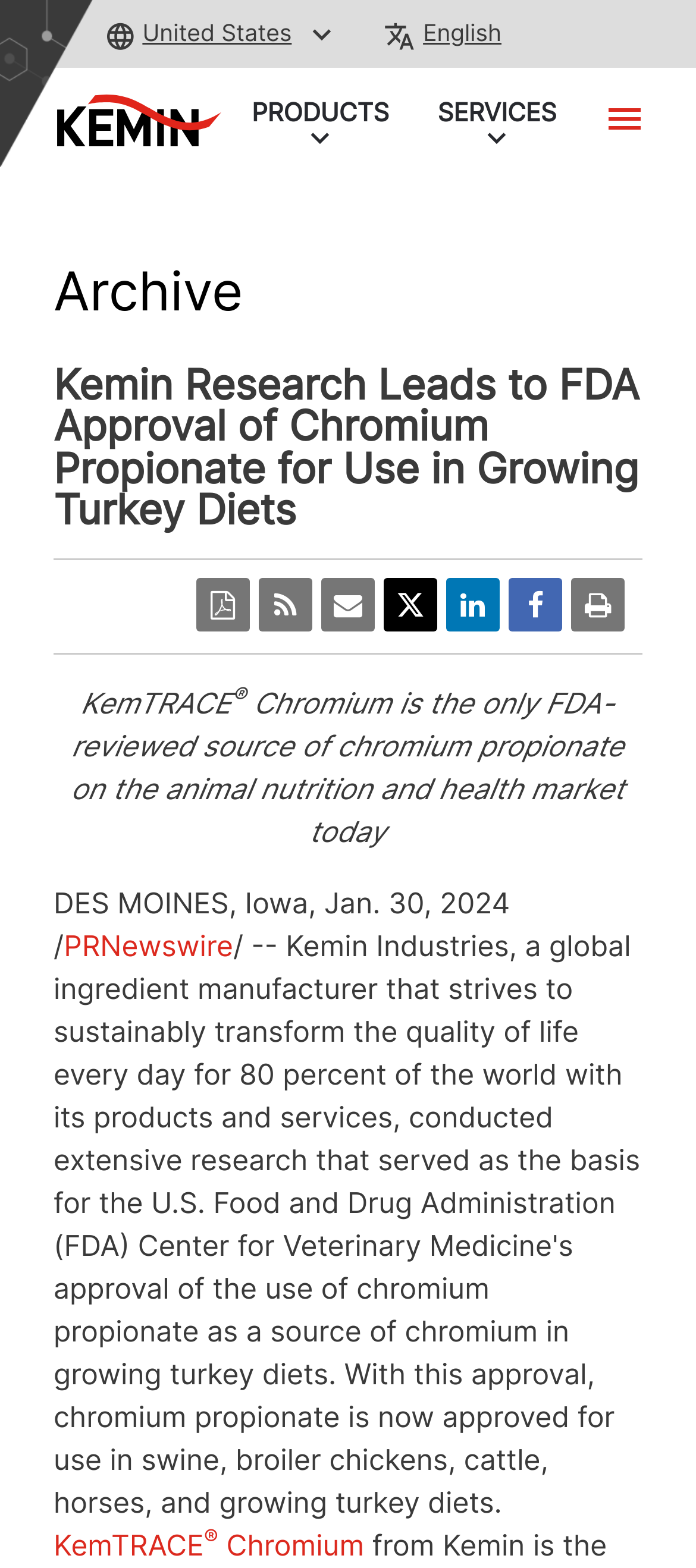Give the bounding box coordinates for this UI element: "KemTRACE® Chromium". The coordinates should be four float numbers between 0 and 1, arranged as [left, top, right, bottom].

[0.077, 0.974, 0.523, 0.997]